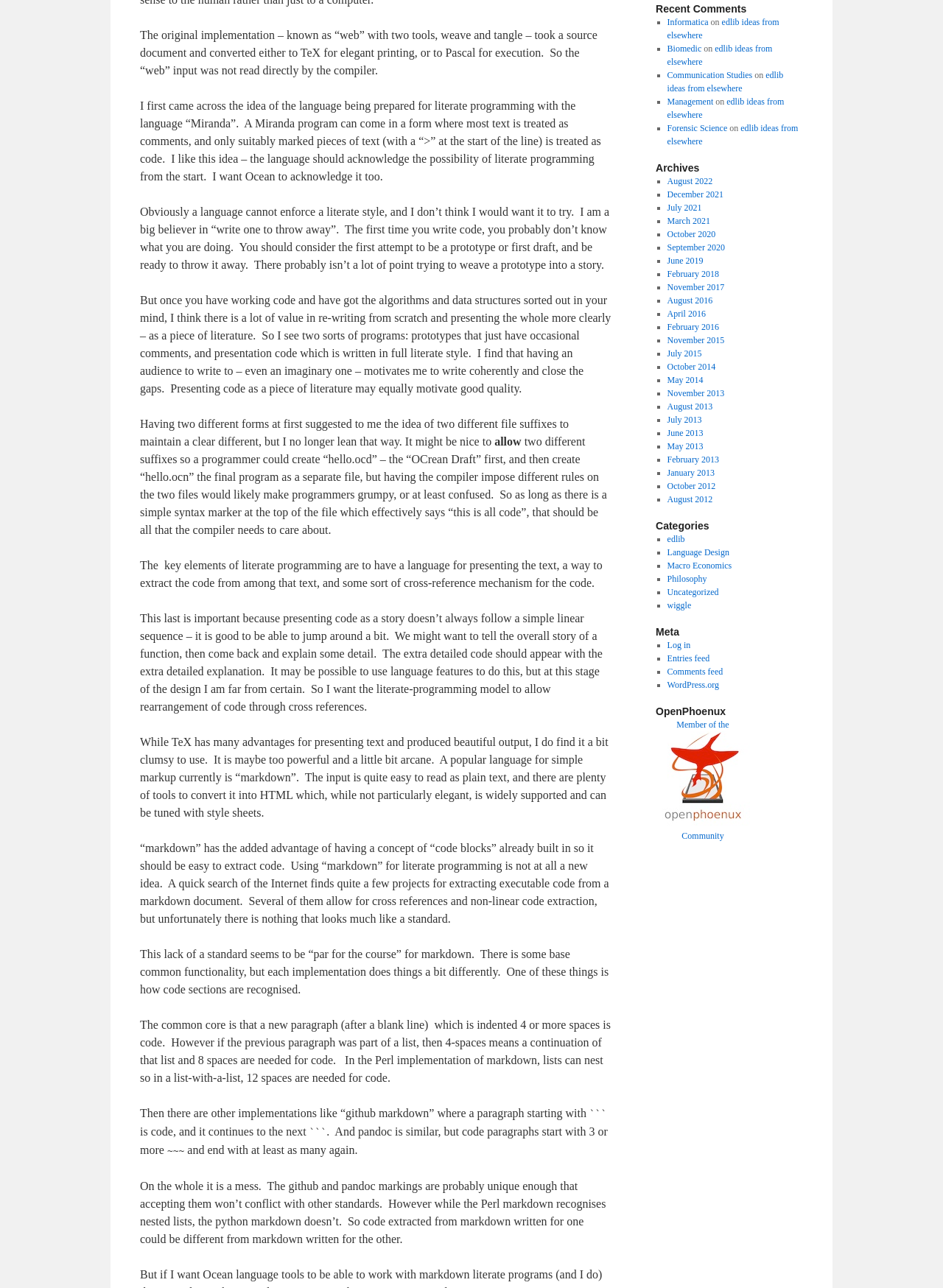Find the bounding box coordinates for the HTML element described as: "Macro Economics". The coordinates should consist of four float values between 0 and 1, i.e., [left, top, right, bottom].

[0.707, 0.435, 0.776, 0.443]